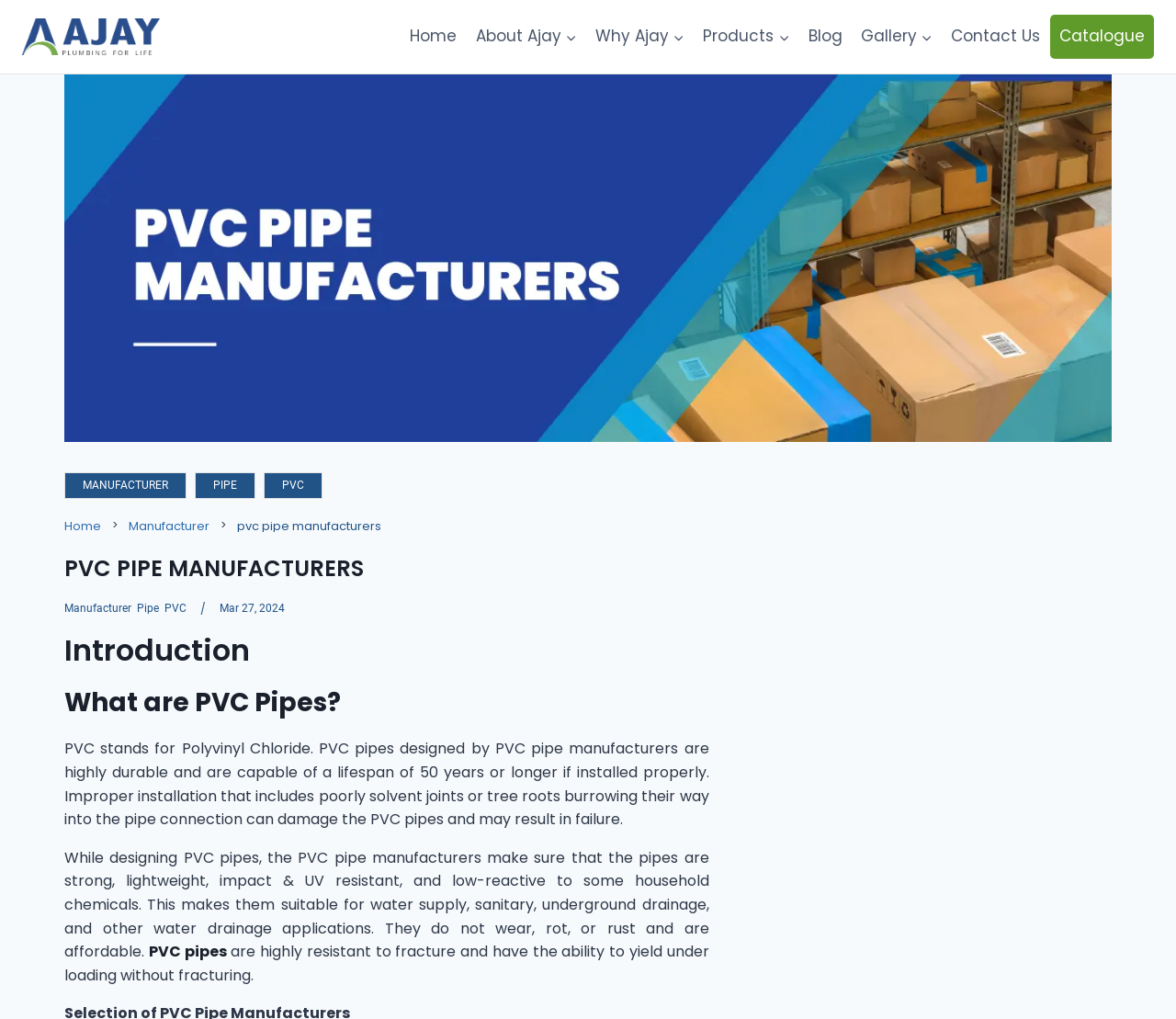Specify the bounding box coordinates of the area that needs to be clicked to achieve the following instruction: "Click on the 'Home' link".

[0.341, 0.015, 0.396, 0.058]